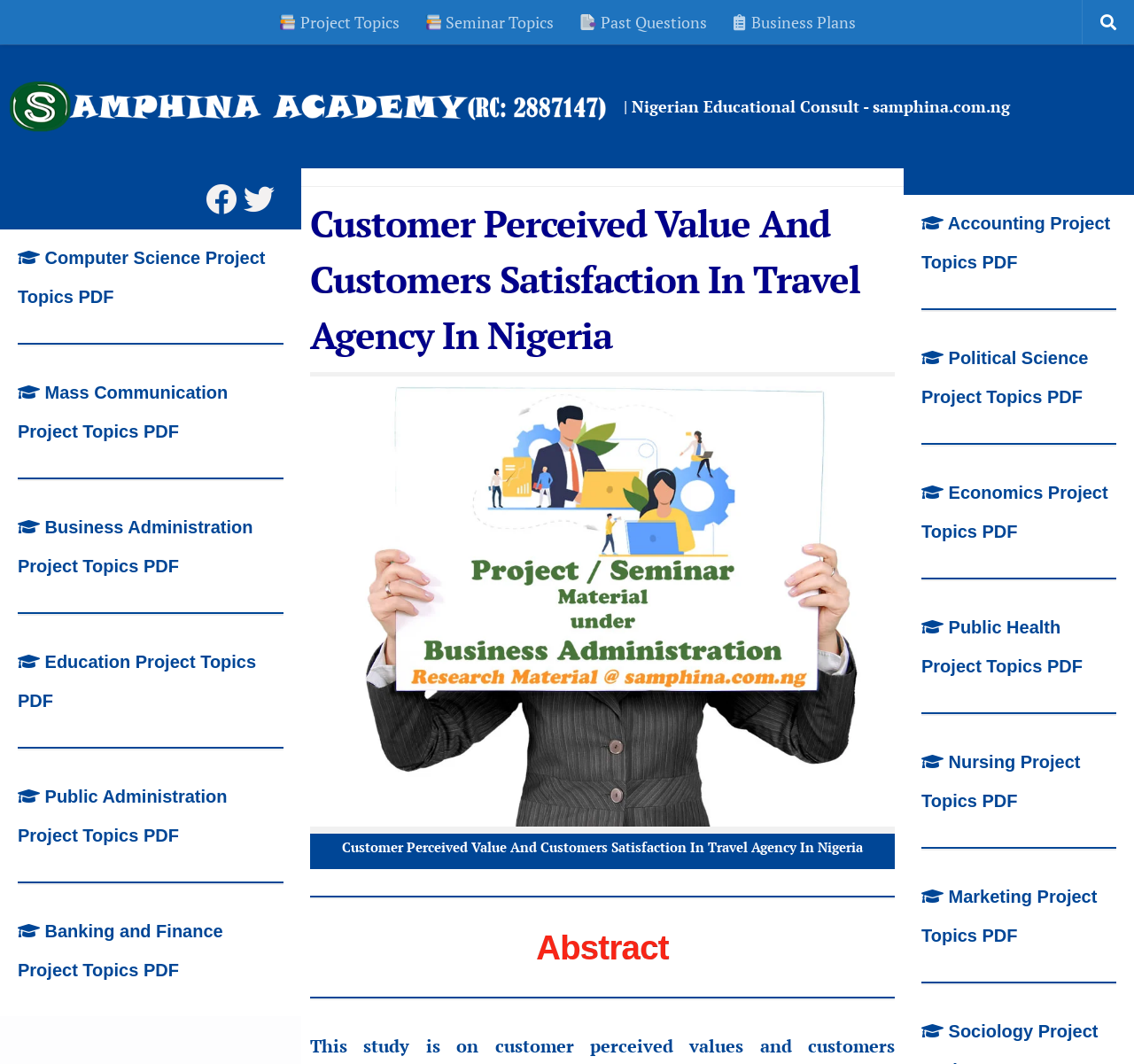What is the topic of the project material?
Using the picture, provide a one-word or short phrase answer.

Customer Perceived Value And Customers Satisfaction In Travel Agency In Nigeria